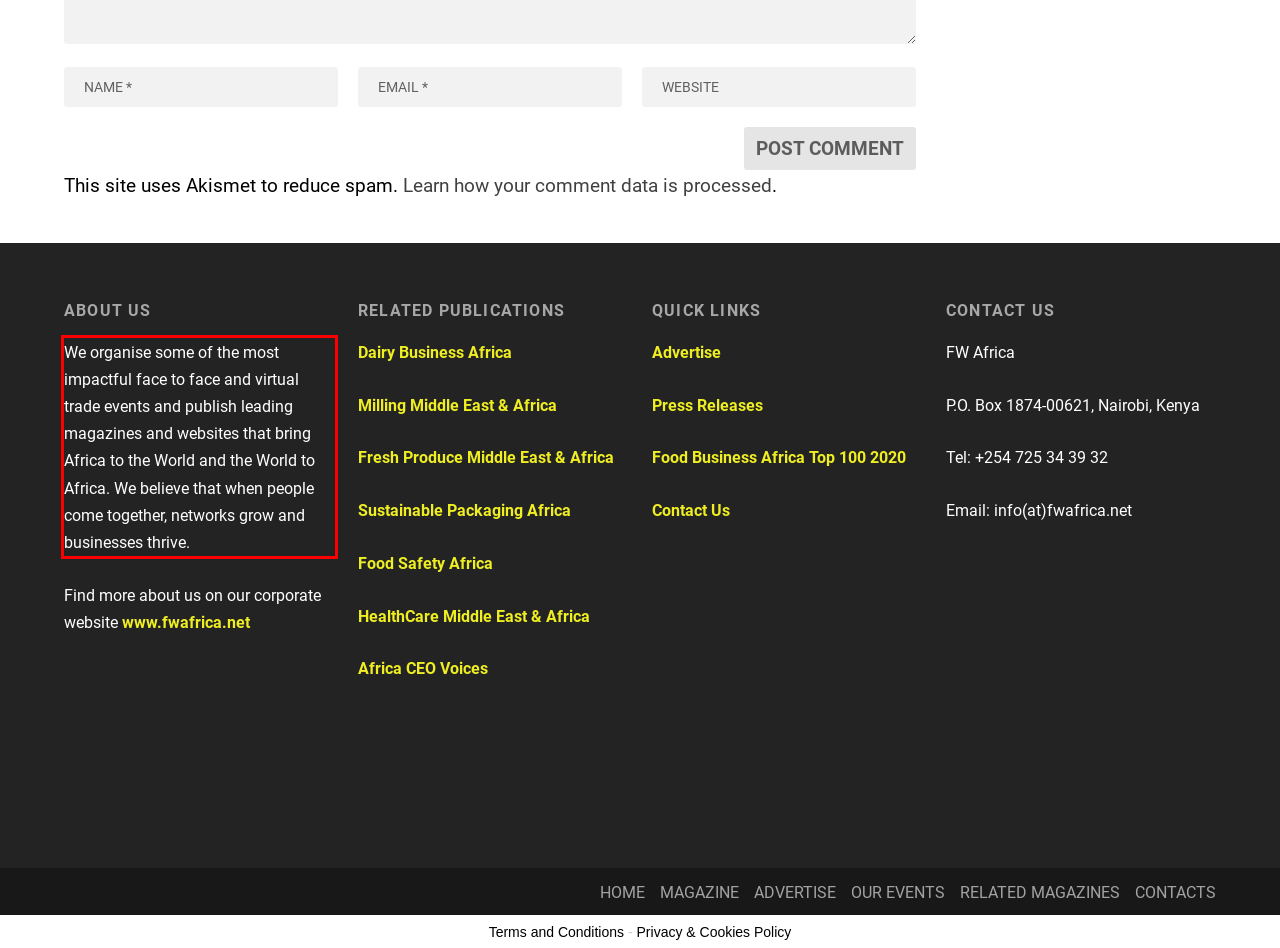You are given a screenshot showing a webpage with a red bounding box. Perform OCR to capture the text within the red bounding box.

We organise some of the most impactful face to face and virtual trade events and publish leading magazines and websites that bring Africa to the World and the World to Africa. We believe that when people come together, networks grow and businesses thrive.